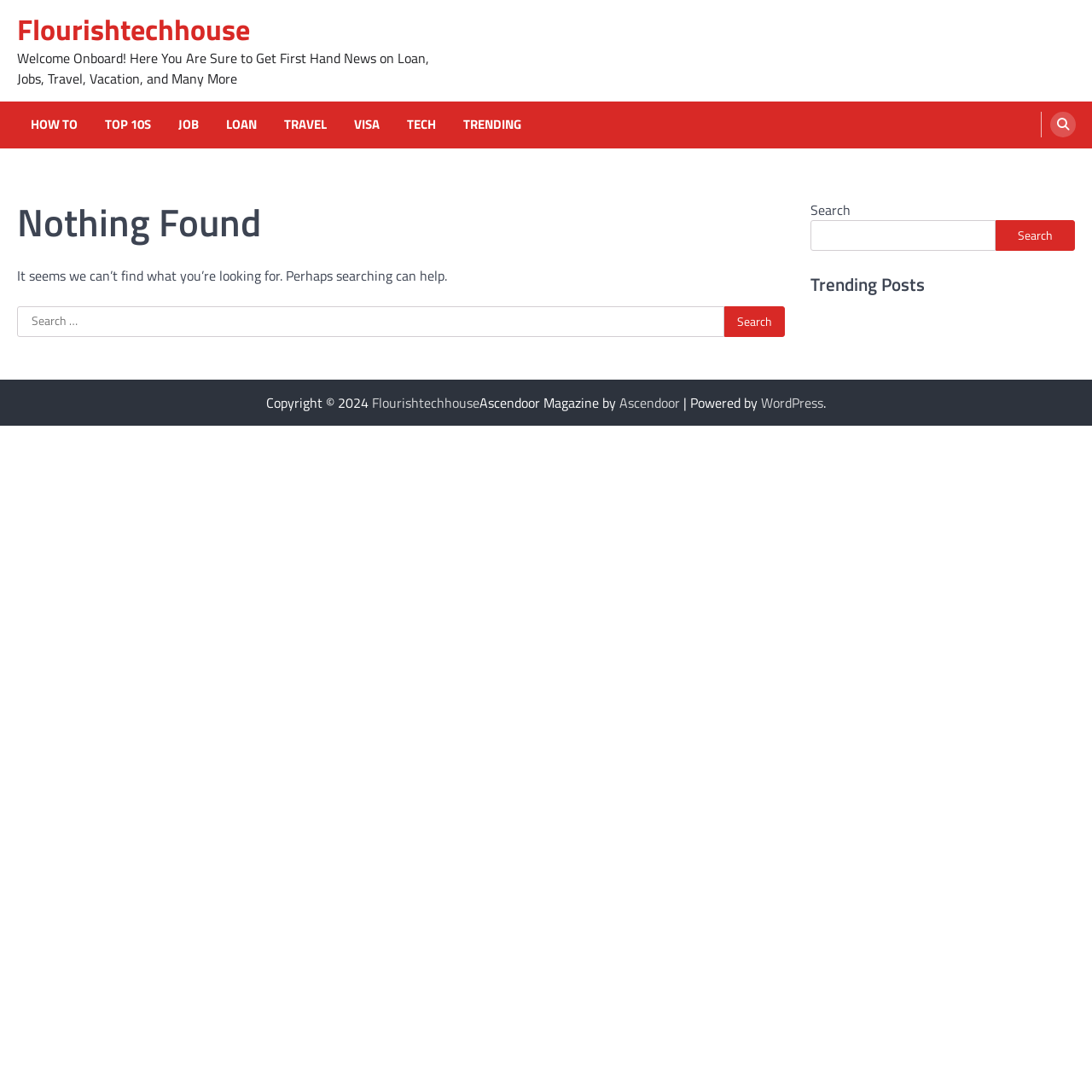Summarize the webpage comprehensively, mentioning all visible components.

The webpage is titled "Flourishtechhouse - Welcome Onboard! Here You Are Sure to Get First Hand News on Loan, Jobs, Travel, Vacation, and Many More". At the top, there is a heading with the title "Flourishtechhouse" and a link with the same name. Below this, there is a static text that repeats the title.

On the top navigation bar, there are seven links: "HOW TO", "TOP 10S", "JOB", "LOAN", "TRAVEL", "VISA", and "TECH". These links are aligned horizontally and are positioned near the top of the page.

To the right of the navigation bar, there is a search icon represented by a font awesome icon "\uf002".

The main content area is divided into two sections. On the left, there is a header with the title "Nothing Found" and a static text that says "It seems we can’t find what you’re looking for. Perhaps searching can help." Below this, there is a search bar with a label "Search for:" and a search button.

On the right side of the main content area, there is a complementary section that contains a search bar with a label "Search" and a search button. Below this, there is a heading that says "Trending Posts".

At the bottom of the page, there is a footer section that contains copyright information, a link to "Flourishtechhouse", and a credit to "Ascendoor Magazine" and "WordPress".